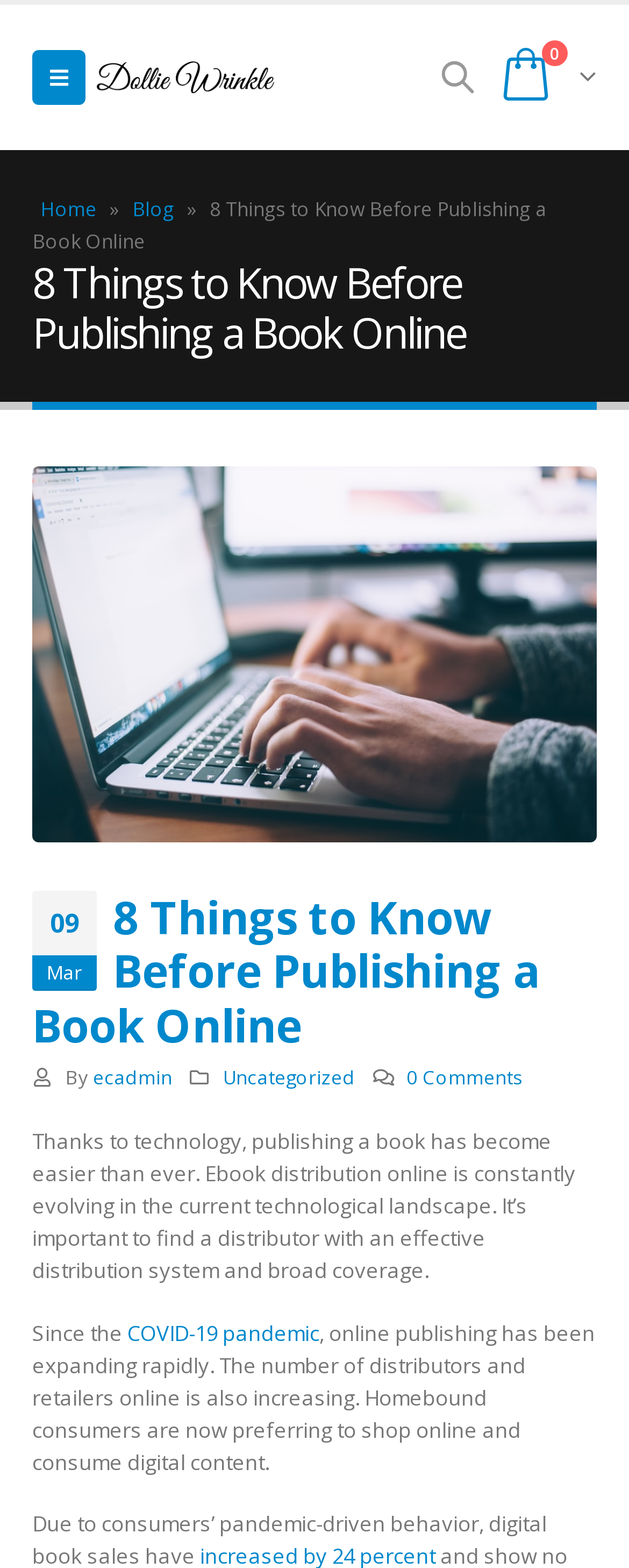Who wrote the article?
Using the information from the image, provide a comprehensive answer to the question.

The author of the article is mentioned below the heading, where it says 'By ecadmin'.